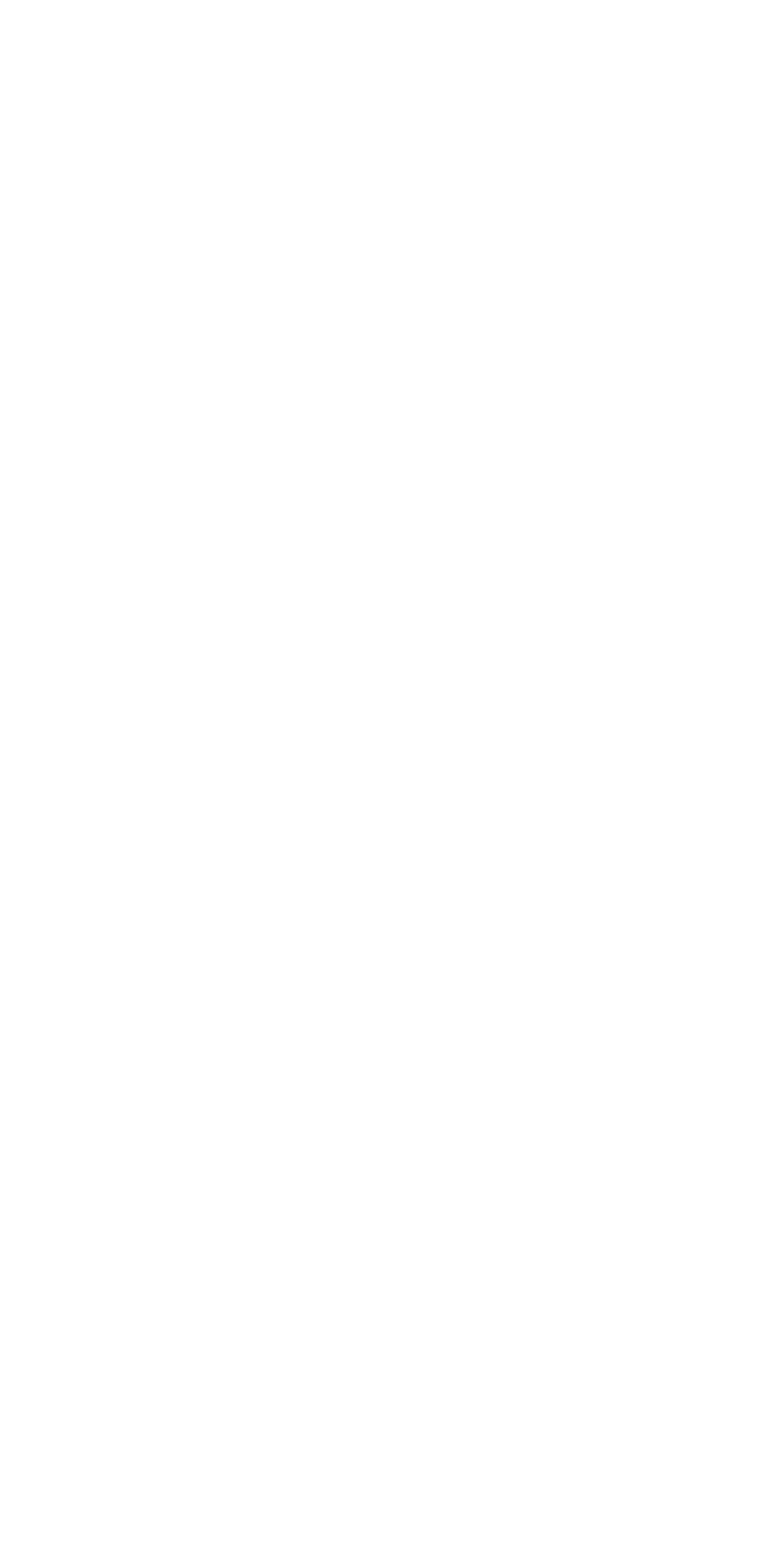Please identify the bounding box coordinates of the element I should click to complete this instruction: 'click on adeaum'. The coordinates should be given as four float numbers between 0 and 1, like this: [left, top, right, bottom].

[0.101, 0.012, 0.265, 0.039]